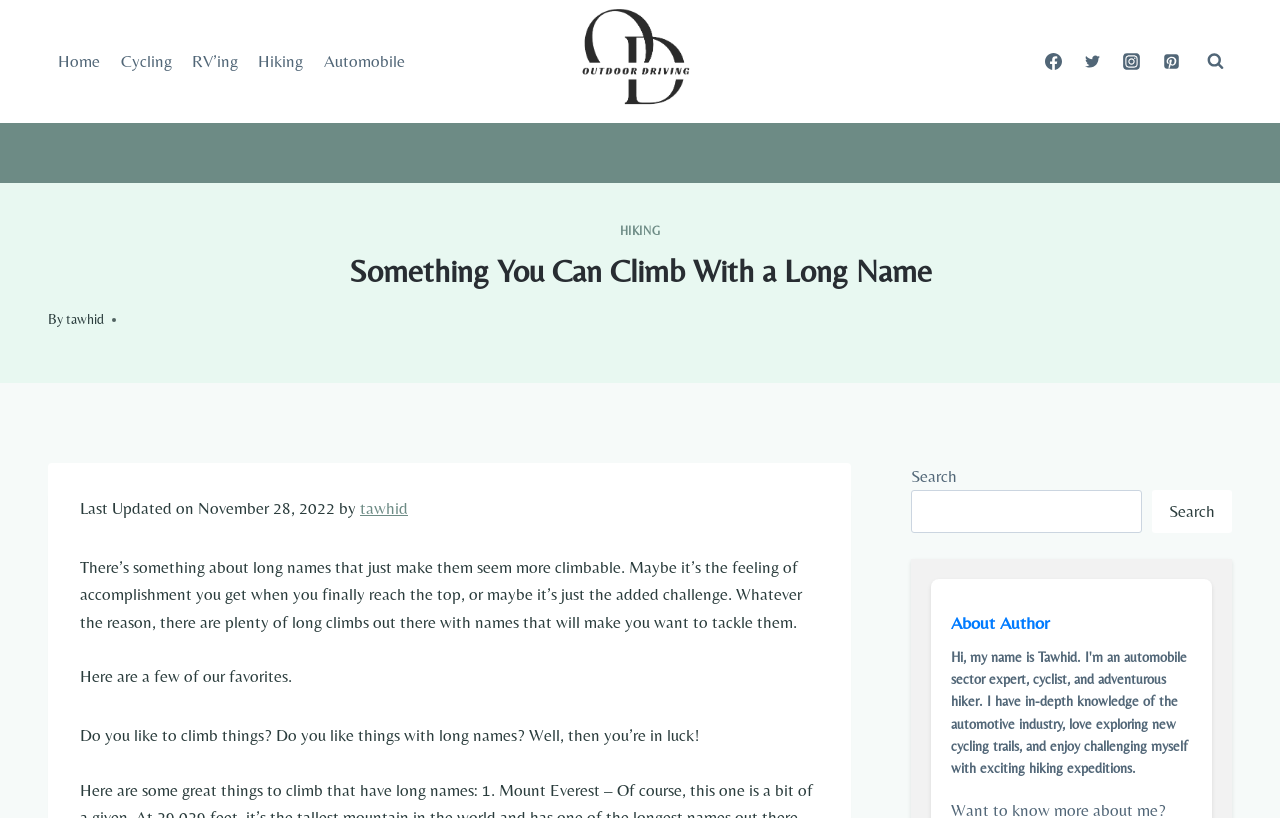Pinpoint the bounding box coordinates of the clickable element needed to complete the instruction: "Search for something". The coordinates should be provided as four float numbers between 0 and 1: [left, top, right, bottom].

[0.711, 0.599, 0.892, 0.652]